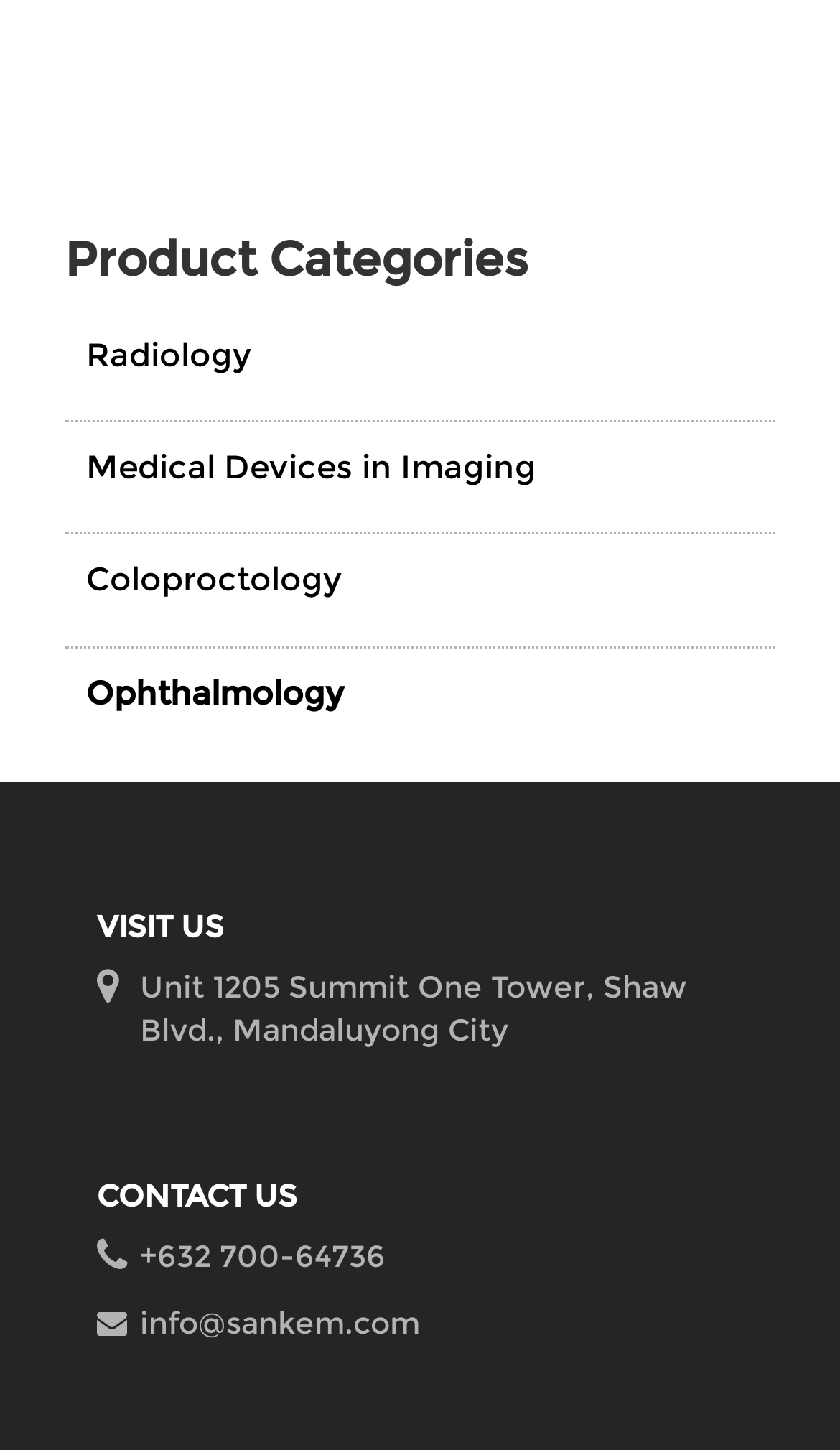What is the category of 'Coloproctology'?
Deliver a detailed and extensive answer to the question.

Based on the webpage, 'Coloproctology' is listed under the 'Product Categories' section, along with other medical-related categories such as 'Radiology' and 'Ophthalmology', indicating that it is a medical category.